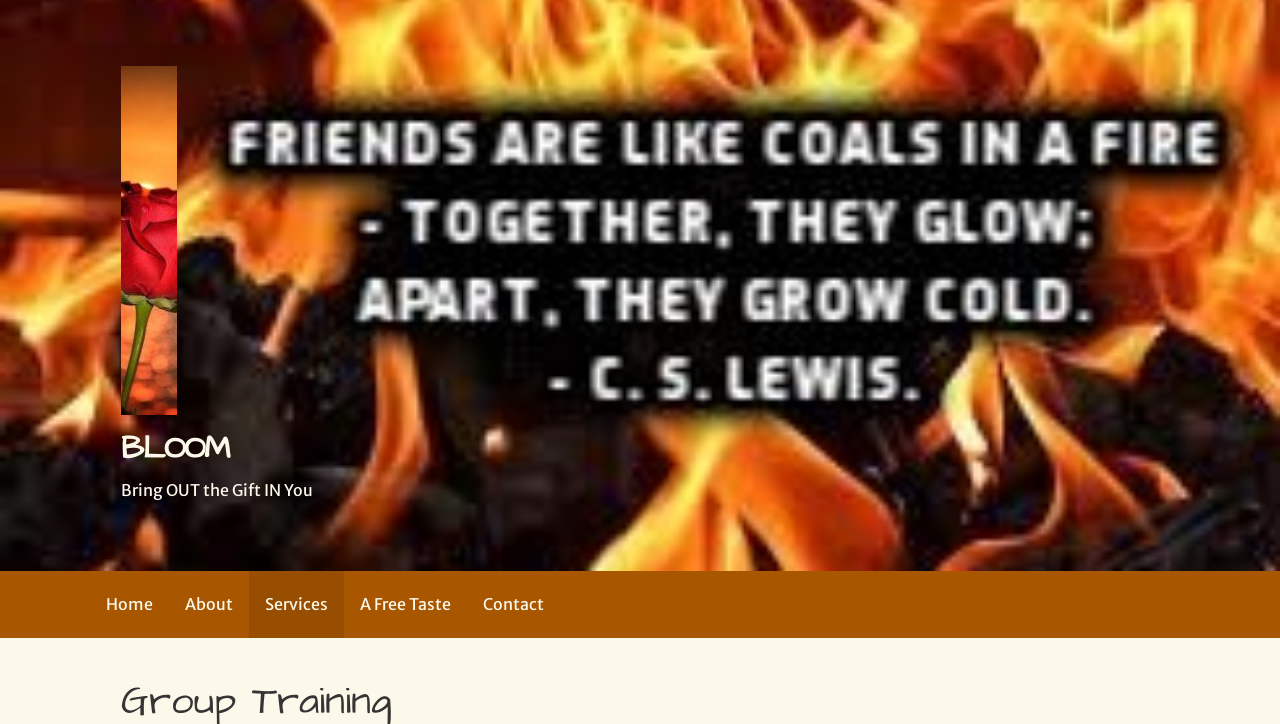How many menu items are there in the navigation bar?
Please provide a comprehensive answer based on the contents of the image.

There are 5 menu items in the navigation bar which are 'Home', 'About', 'Services', 'A Free Taste', and 'Contact'. These menu items are located in a LayoutTable element with a bounding box coordinate of [0.0, 0.788, 1.0, 0.881].